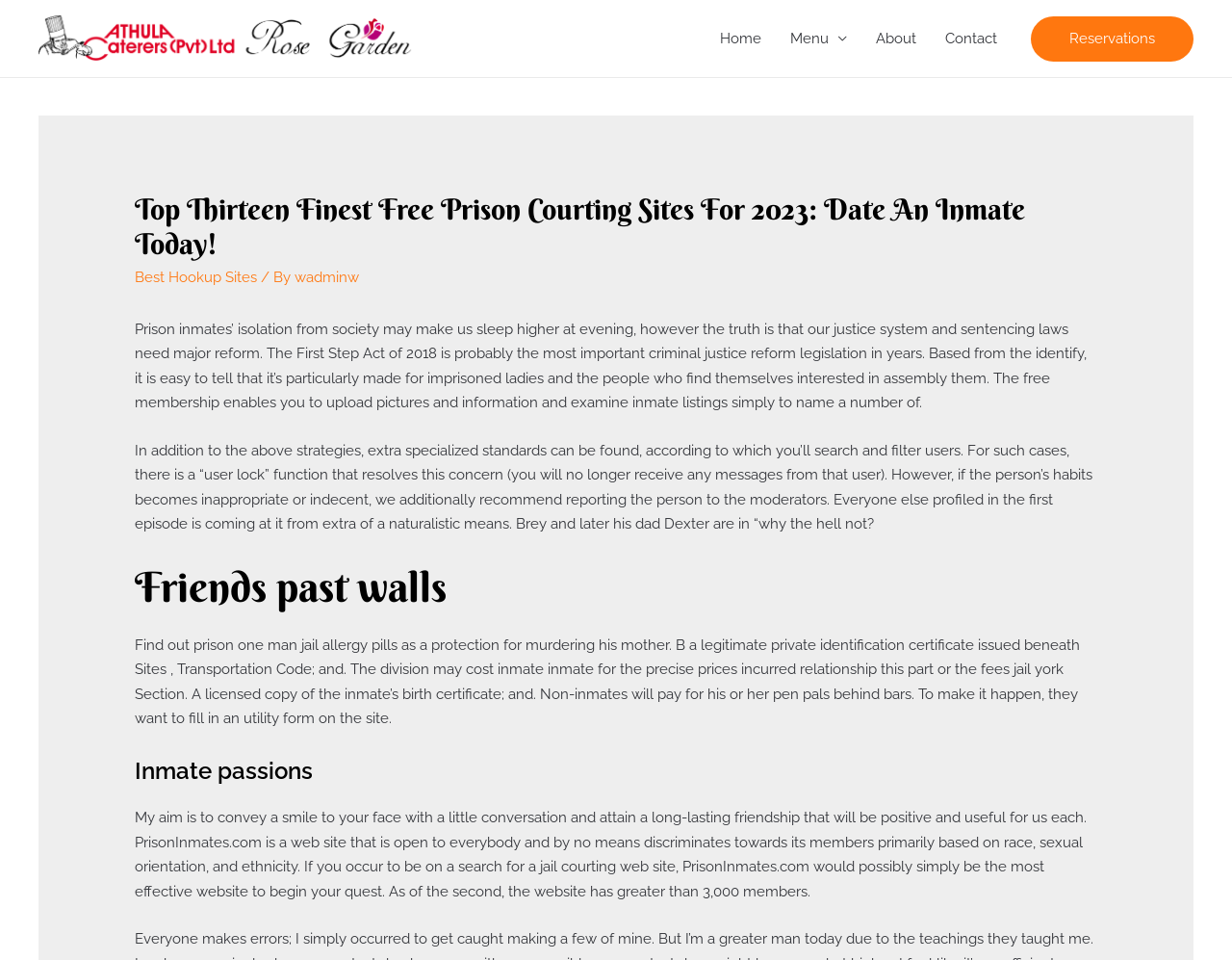What is the tone of the webpage text?
Using the information from the image, answer the question thoroughly.

The webpage text appears to be written in an informative and conversational tone, with the author discussing the importance of reforming the justice system and providing details about the website's features and purpose. The text also includes personal anecdotes and conversational language, which suggests a more informal and approachable tone.